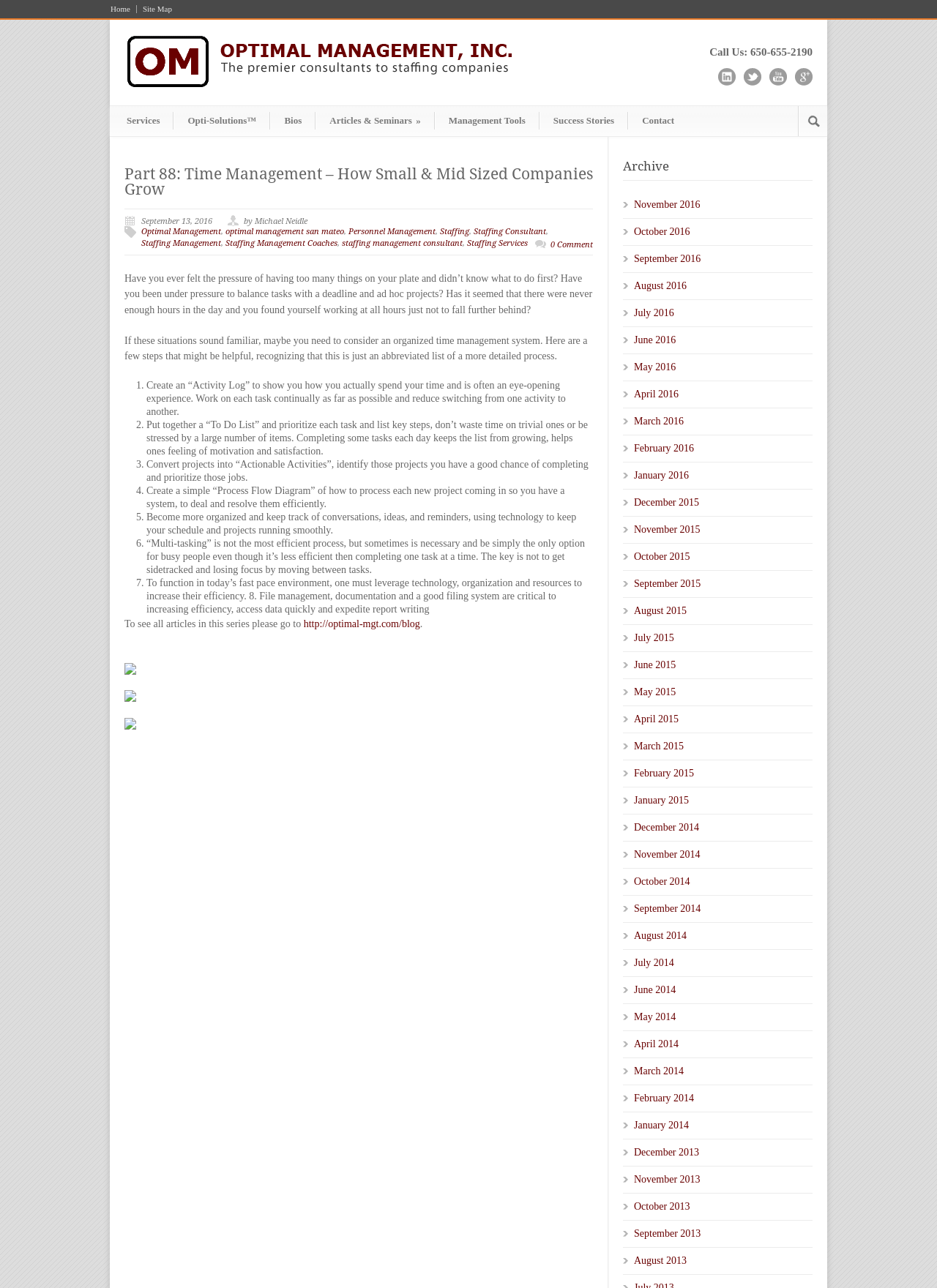What is the topic of the article? Refer to the image and provide a one-word or short phrase answer.

Time Management